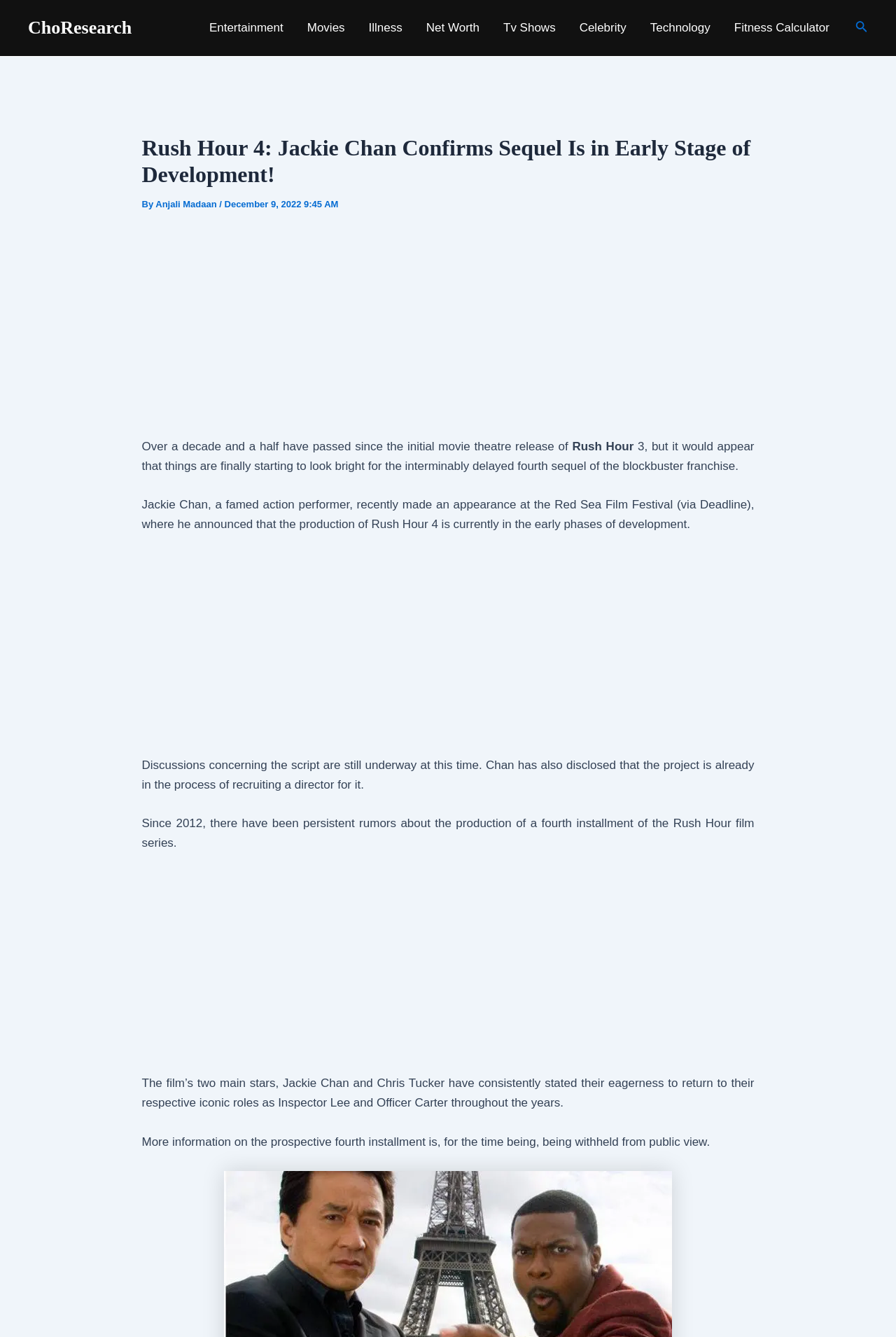Locate the coordinates of the bounding box for the clickable region that fulfills this instruction: "Read more about Movies".

[0.329, 0.0, 0.398, 0.042]